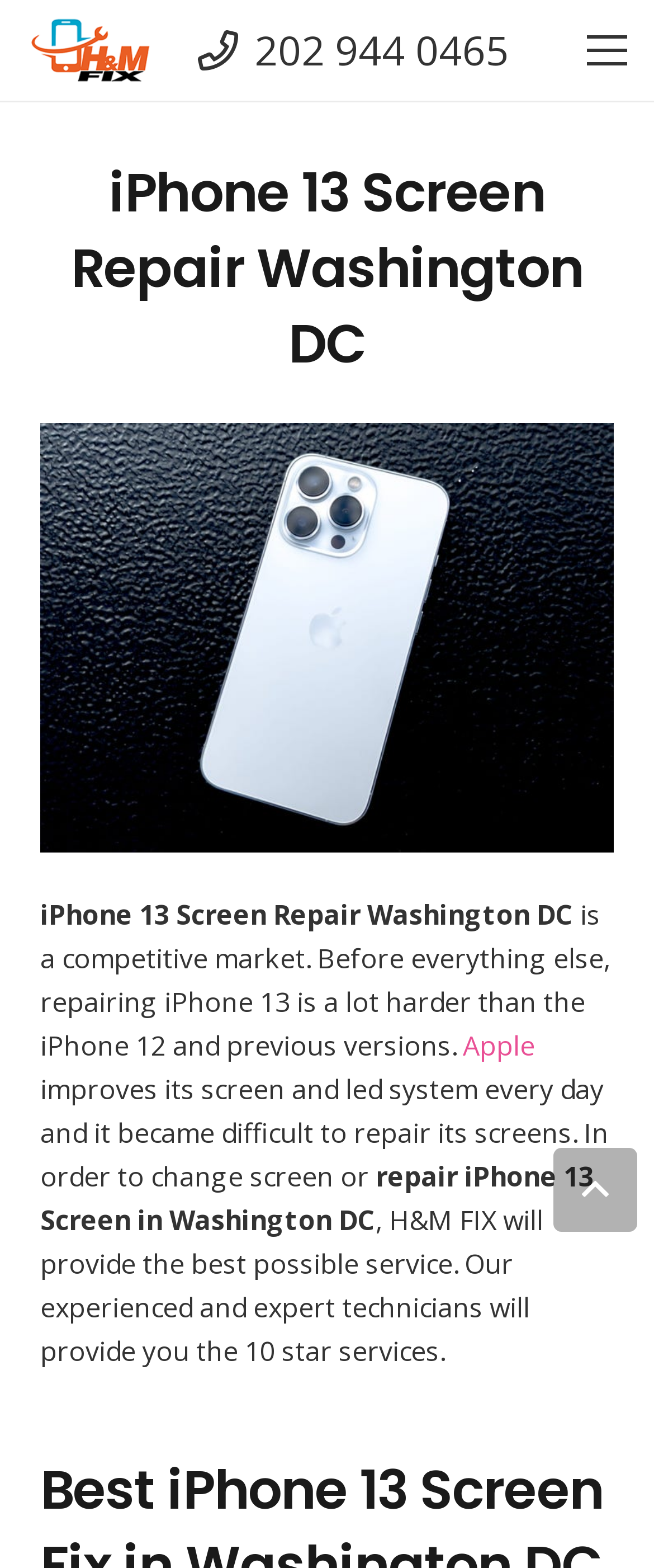For the element described, predict the bounding box coordinates as (top-left x, top-left y, bottom-right x, bottom-right y). All values should be between 0 and 1. Element description: Technology Updates

None